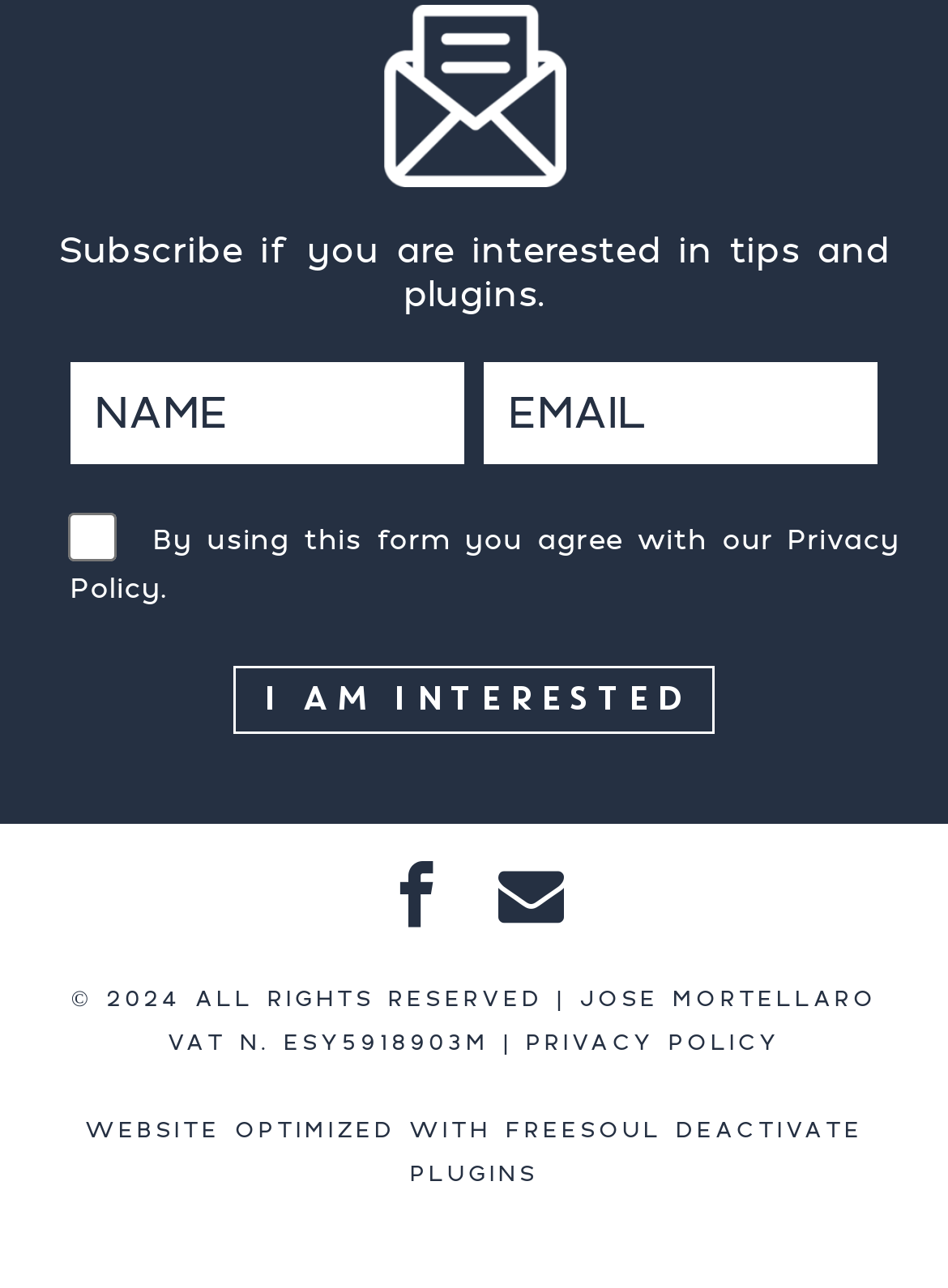Extract the bounding box coordinates of the UI element described by: "parent_node: Privacy agreement value="1"". The coordinates should include four float numbers ranging from 0 to 1, e.g., [left, top, right, bottom].

[0.072, 0.398, 0.123, 0.436]